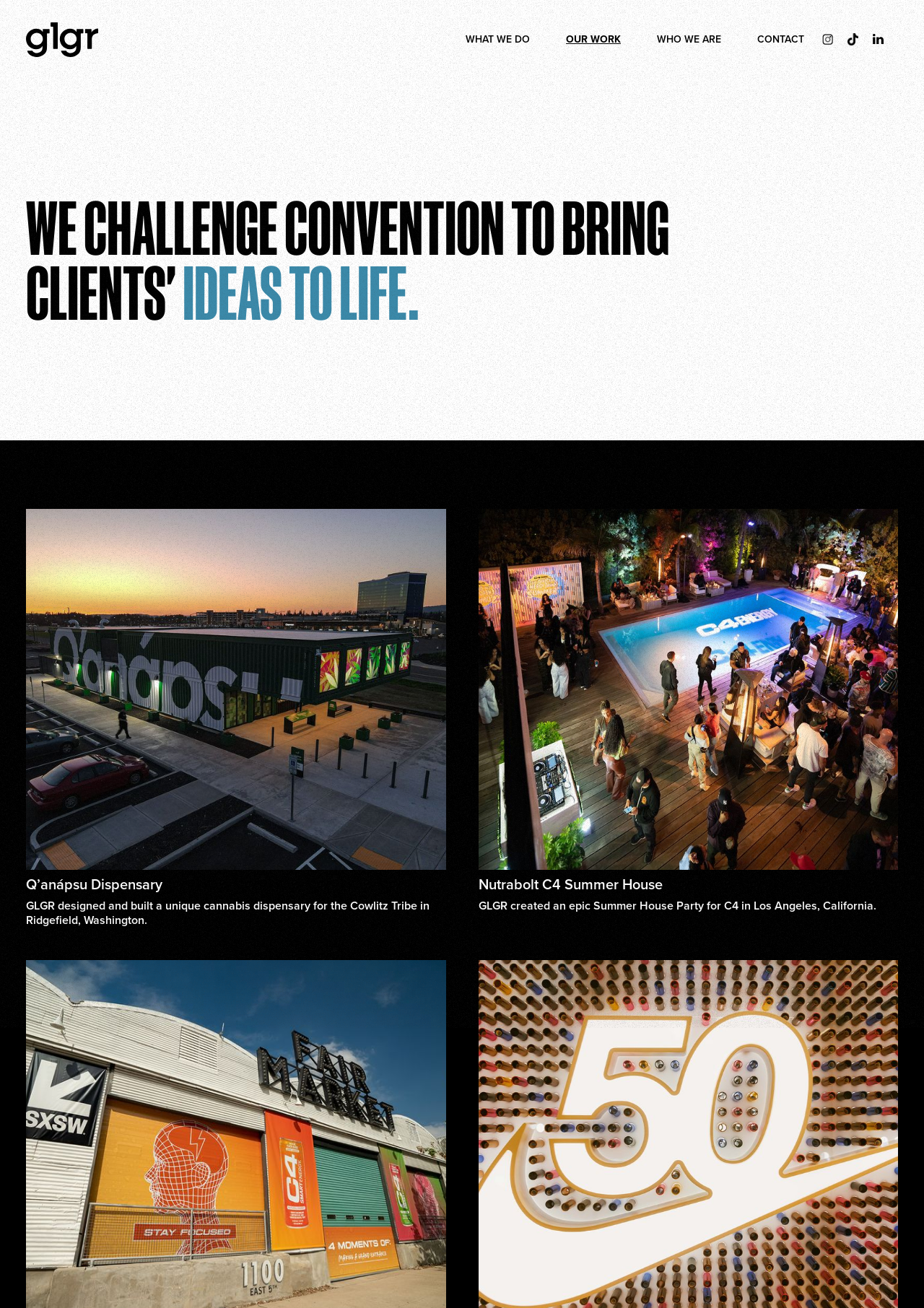Please provide the bounding box coordinates in the format (top-left x, top-left y, bottom-right x, bottom-right y). Remember, all values are floating point numbers between 0 and 1. What is the bounding box coordinate of the region described as: Our Work

[0.593, 0.0, 0.691, 0.061]